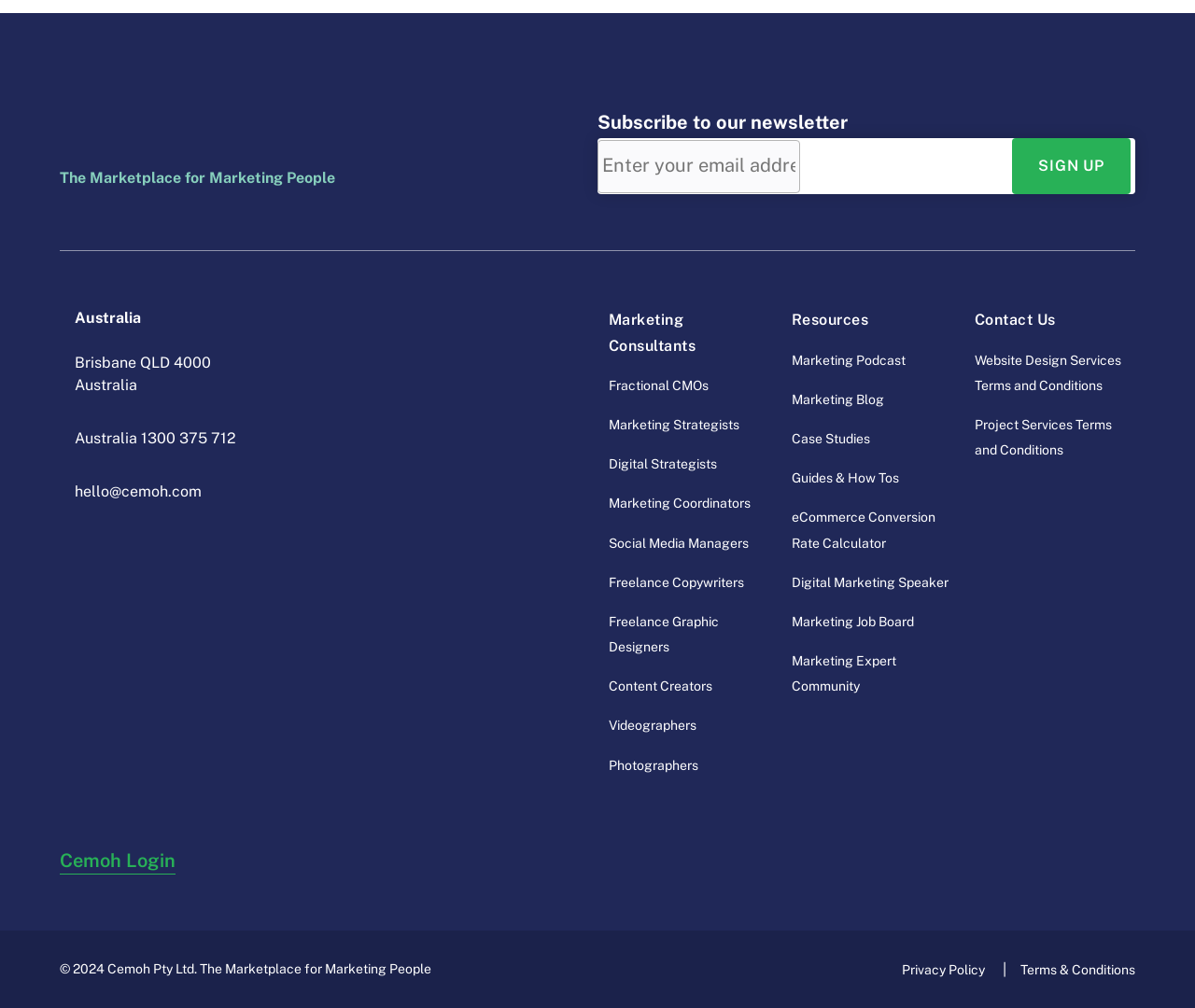Determine the bounding box coordinates of the UI element that matches the following description: "Freelance Copywriters". The coordinates should be four float numbers between 0 and 1 in the format [left, top, right, bottom].

[0.509, 0.57, 0.623, 0.586]